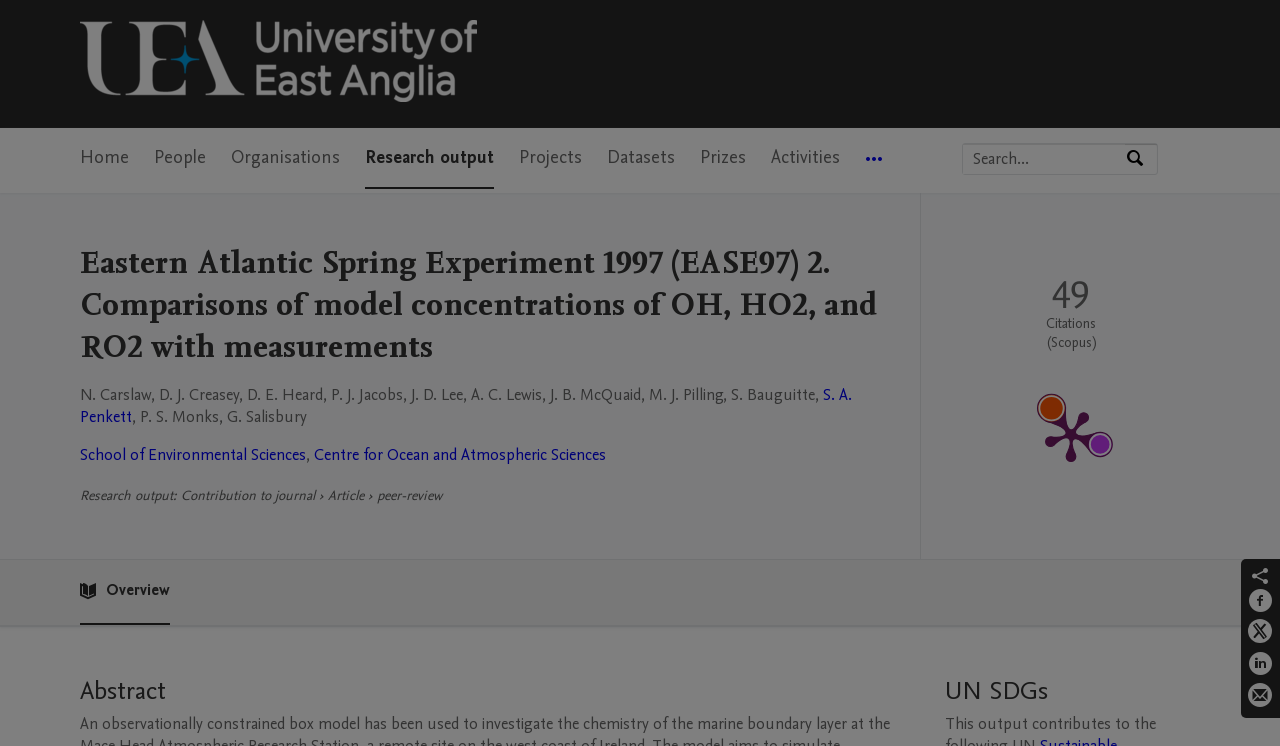How many menu items are in the main navigation?
Answer the question using a single word or phrase, according to the image.

9